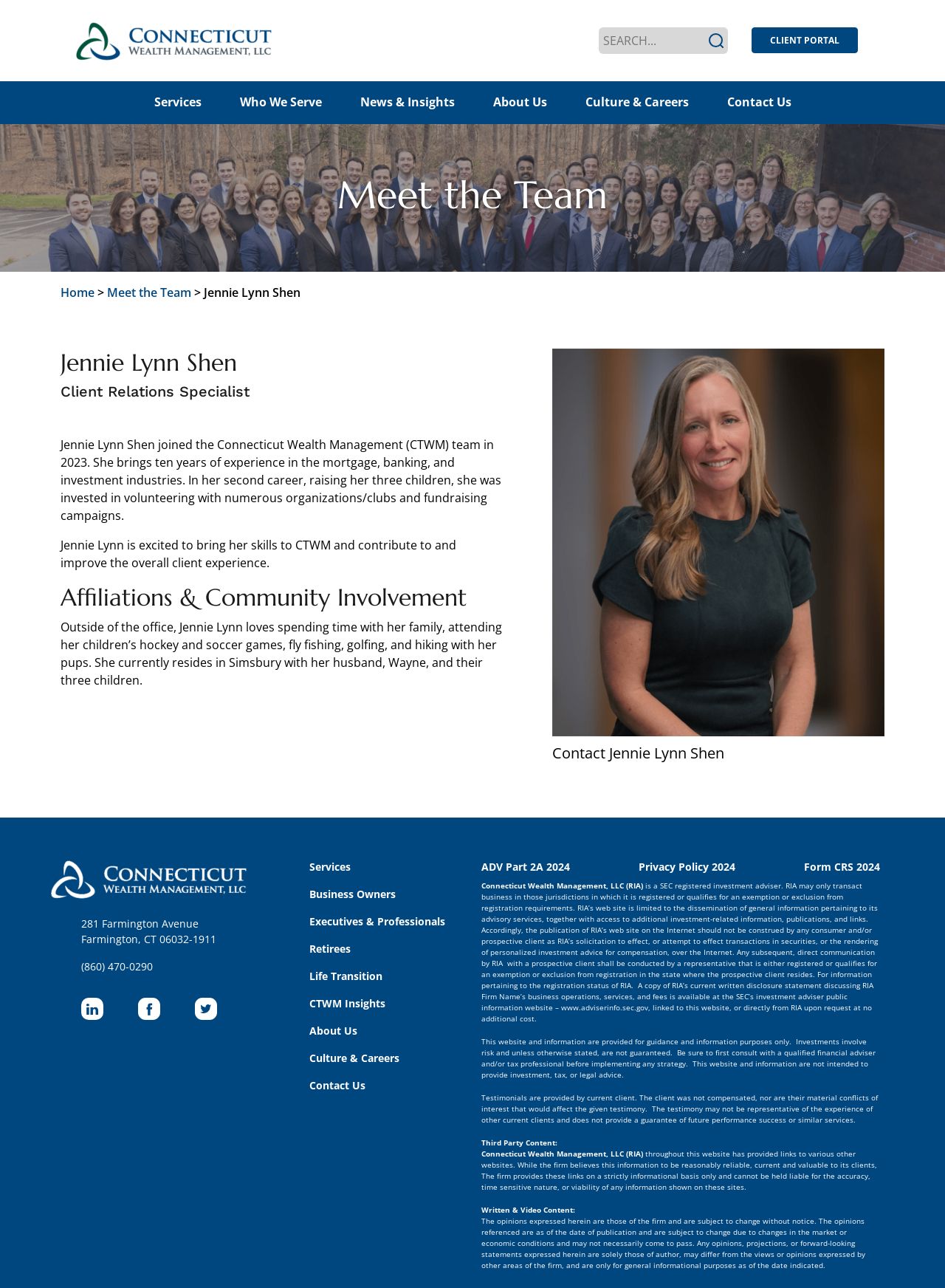Can you identify the bounding box coordinates of the clickable region needed to carry out this instruction: 'Search for something'? The coordinates should be four float numbers within the range of 0 to 1, stated as [left, top, right, bottom].

[0.634, 0.021, 0.746, 0.042]